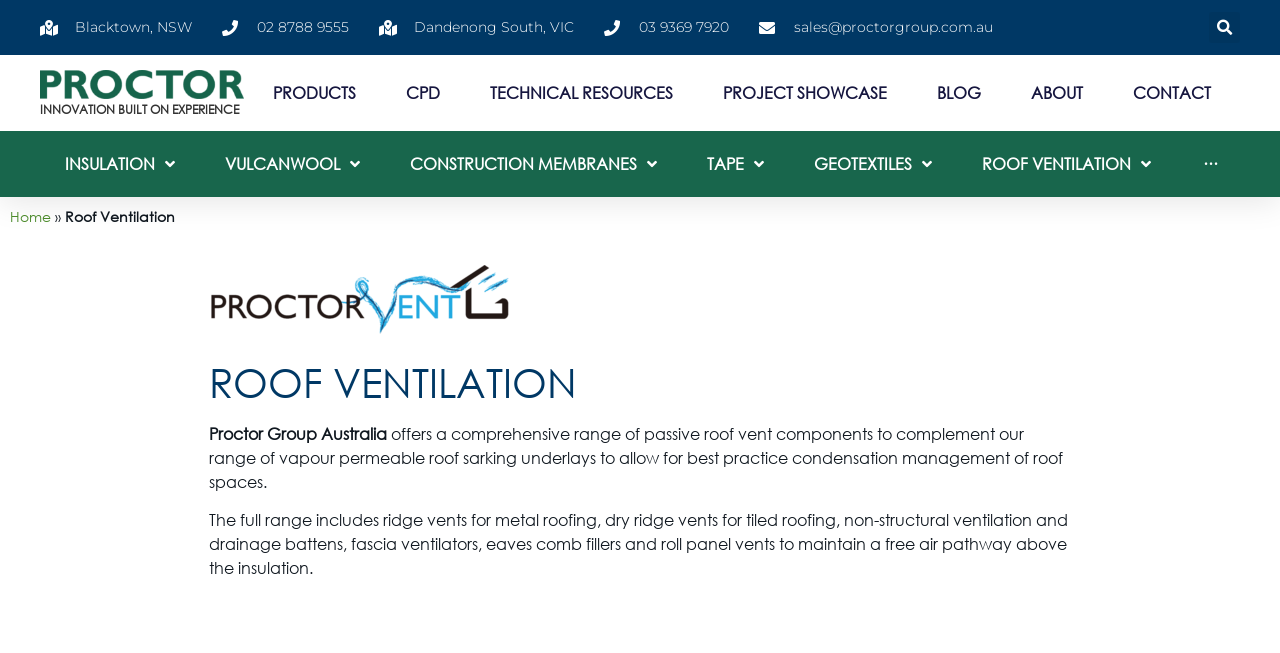Based on the element description 03 9369 7920, identify the bounding box coordinates for the UI element. The coordinates should be in the format (top-left x, top-left y, bottom-right x, bottom-right y) and within the 0 to 1 range.

[0.472, 0.026, 0.57, 0.058]